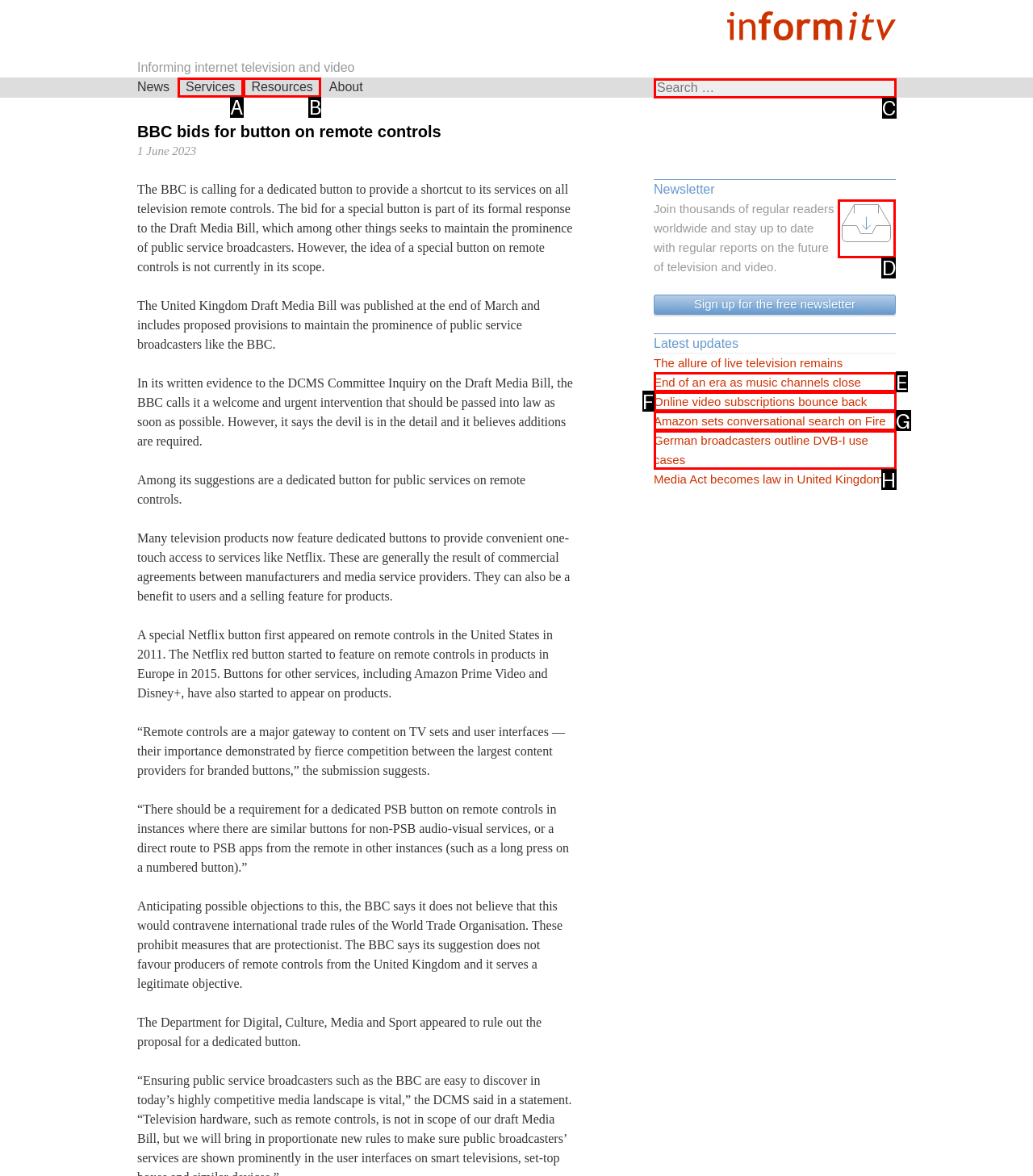Identify the correct UI element to click on to achieve the following task: Subscribe to the newsletter Respond with the corresponding letter from the given choices.

D